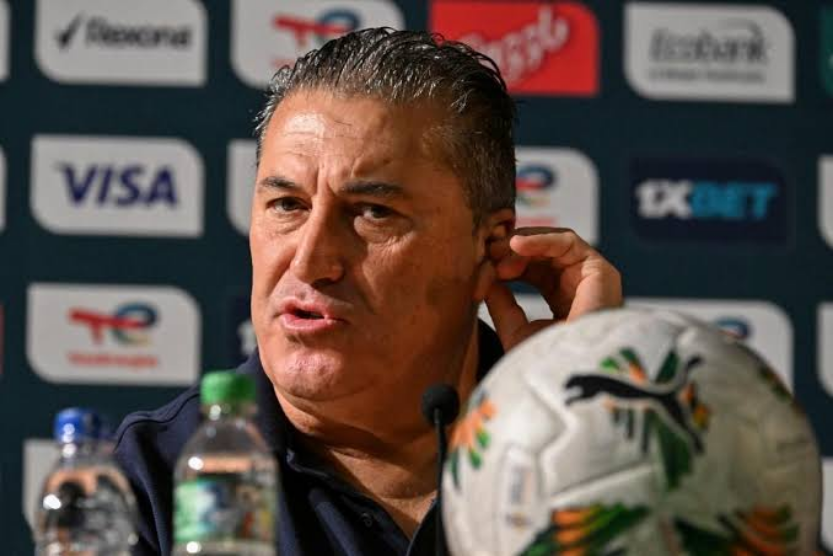What is the significance of the soccer ball?
Answer the question with a single word or phrase, referring to the image.

Symbolizing the ongoing tournament